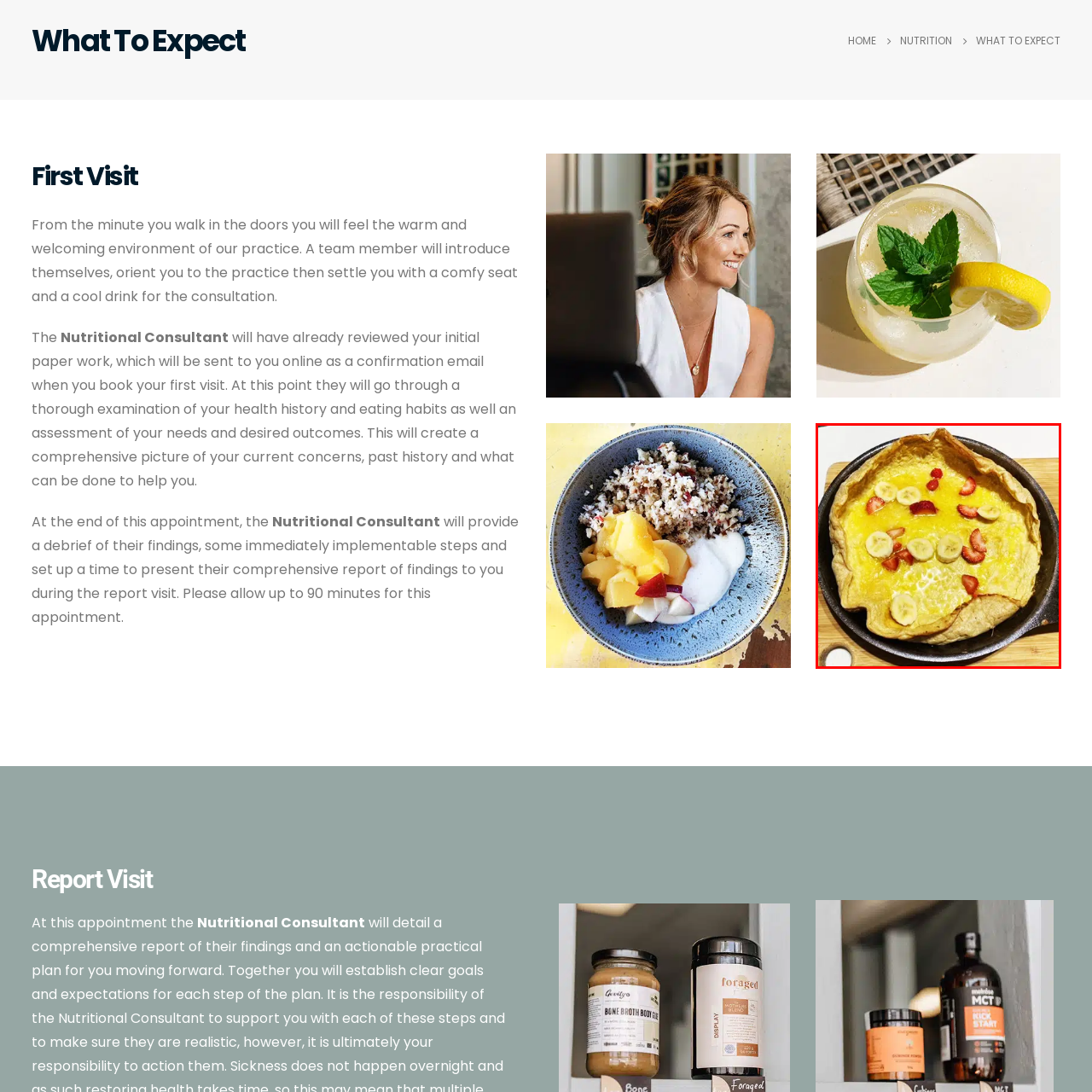View the portion of the image within the red bounding box and answer this question using a single word or phrase:
What is the background of the presentation?

wooden cutting board